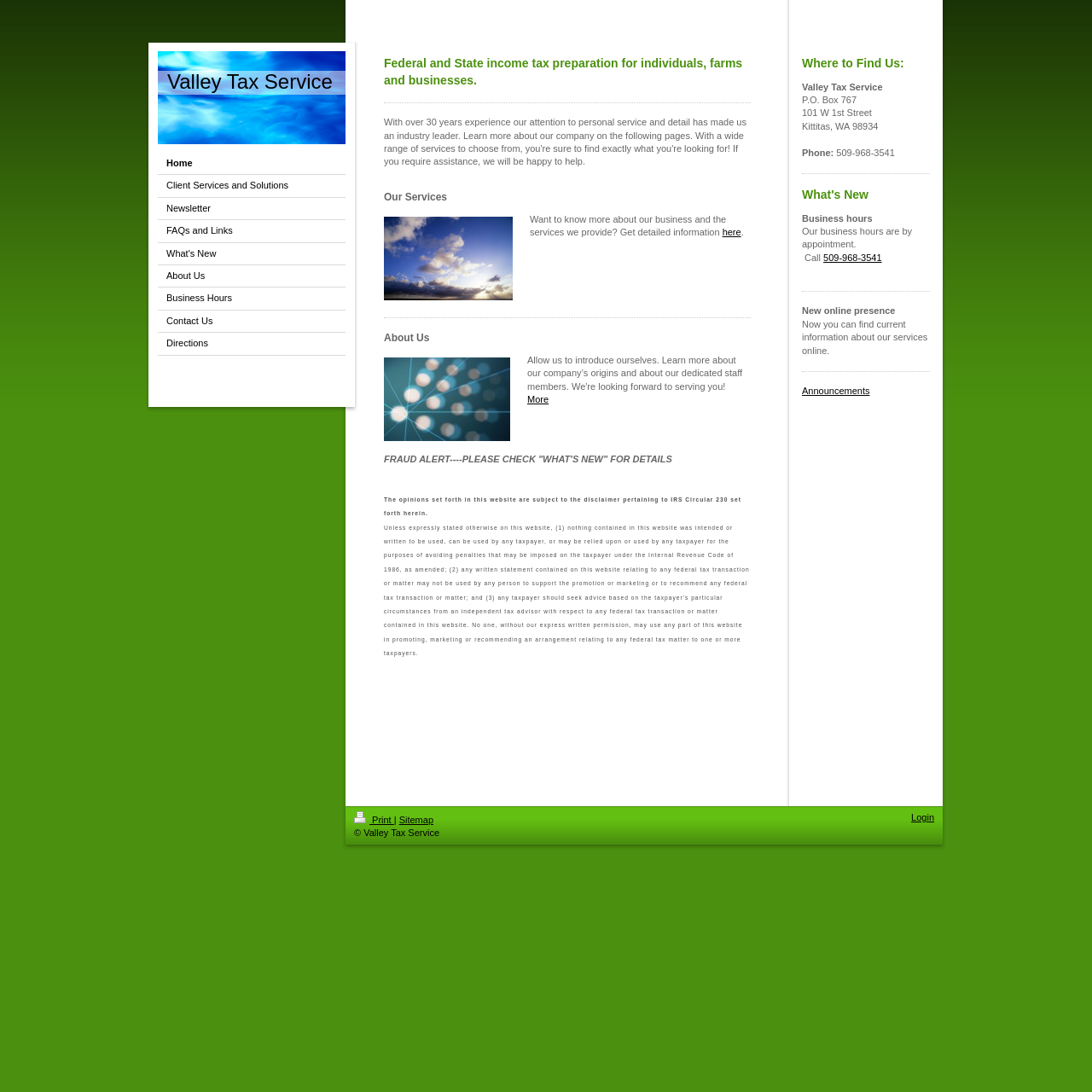Describe all visible elements and their arrangement on the webpage.

The webpage is for Valley Tax Service, a tax preparation service provider. At the top left, there is a logo in the form of an SVG image, accompanied by the company name "Valley Tax Service" in text. Below the logo, there is a horizontal navigation menu with links to various pages, including "Home", "Client Services and Solutions", "Newsletter", "FAQs and Links", "What's New", "About Us", "Business Hours", "Contact Us", and "Directions".

On the right side of the page, there is a heading that reads "Federal and State income tax preparation for individuals, farms and businesses." Below this heading, there is a section titled "Our Services" with a link to more information. Further down, there is another section titled "About Us" with a link to more information.

In the middle of the page, there is a warning message titled "FRAUD ALERT" with a link to the "What's New" page for more details. Below this message, there is a disclaimer regarding the opinions expressed on the website.

On the right side of the page, there is a section titled "Where to Find Us" with the company's address, phone number, and a link to the "What's New" page. Below this section, there is a list of announcements, including information about business hours and a new online presence.

At the bottom of the page, there are links to "Print", "Sitemap", and "Login" pages, as well as a copyright notice for Valley Tax Service.